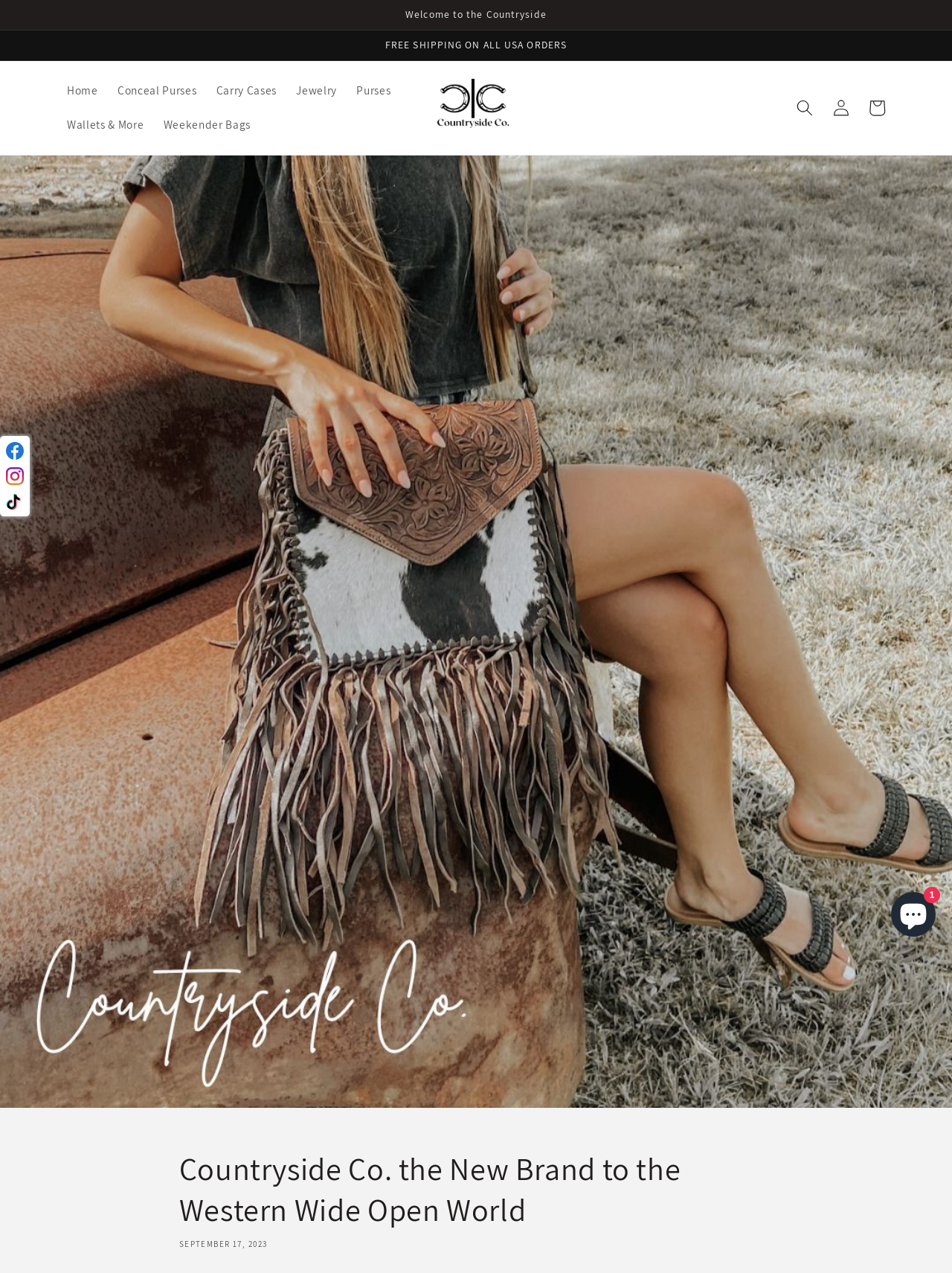Determine the main headline of the webpage and provide its text.

Countryside Co. the New Brand to the Western Wide Open World